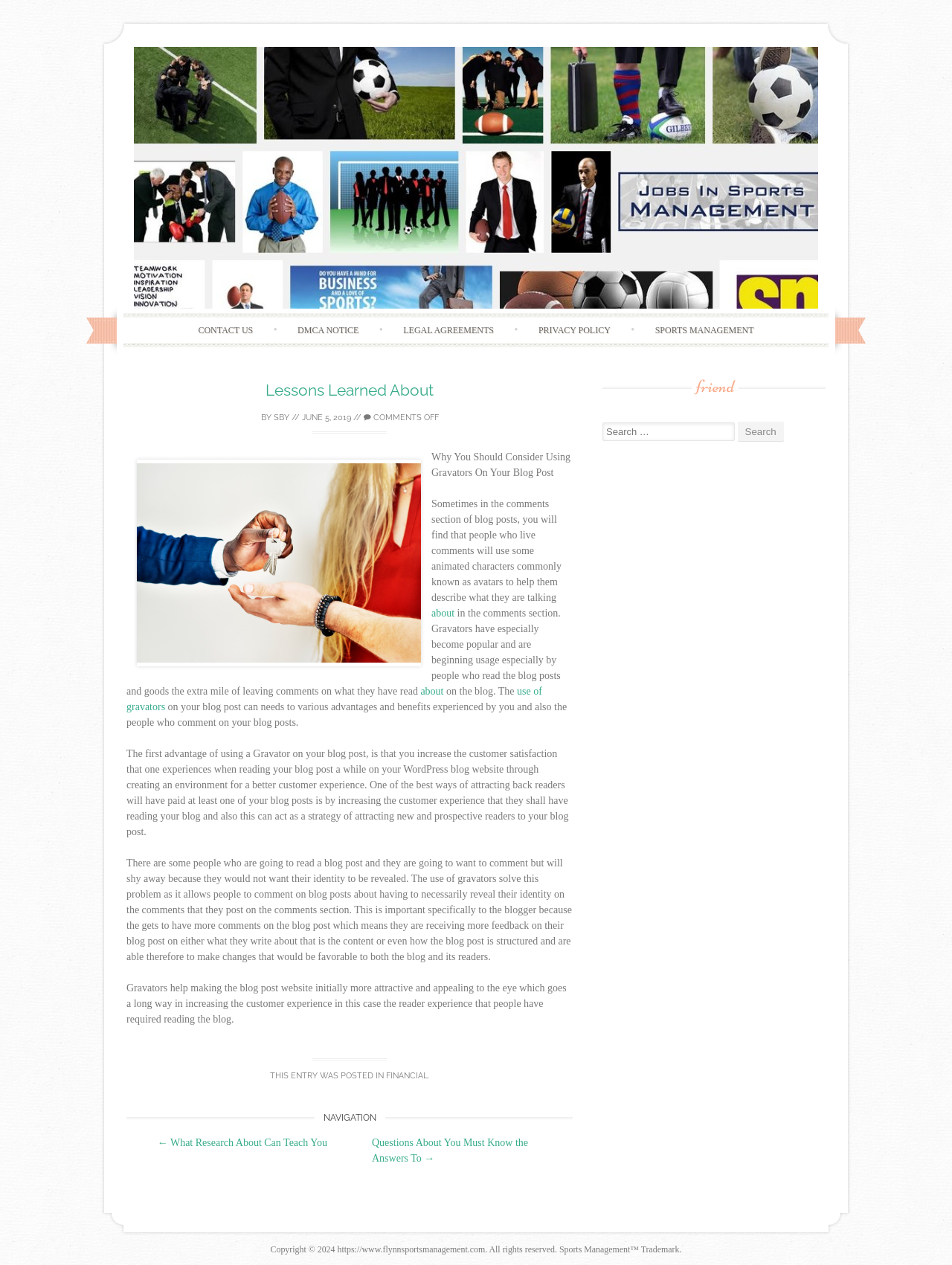Please identify the bounding box coordinates for the region that you need to click to follow this instruction: "Click on the 'CONTACT US' link".

[0.189, 0.251, 0.285, 0.271]